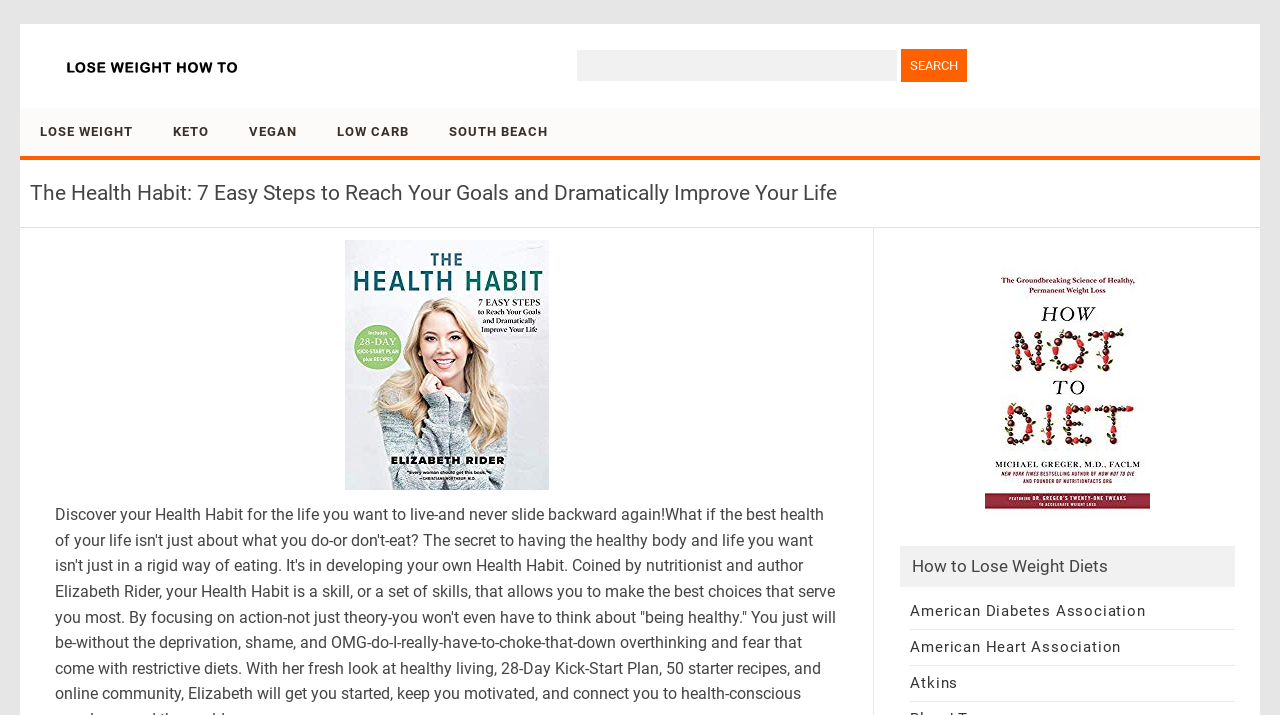Describe all significant elements and features of the webpage.

The webpage is about health and weight loss, with a focus on "The Health Habit" program. At the top left, there is a logo of LoseWeightHowto.com, accompanied by a link to the website. Next to the logo, there is a search bar with a placeholder text "Search for:" and a search button with the text "SEARCH".

Below the search bar, there are five links to different diet categories: "LOSE WEIGHT", "KETO", "VEGAN", "LOW CARB", and "SOUTH BEACH". These links are aligned horizontally and take up about a quarter of the page width.

The main content of the page is a heading that reads "The Health Habit: 7 Easy Steps to Reach Your Goals and Dramatically Improve Your Life". Below the heading, there is a link to the same title, accompanied by an image. The image is positioned to the right of the link.

Further down the page, there is another link to a book titled "How Not to Diet: The Groundbreaking Science of Healthy, Permanent Weight Loss", accompanied by an image. This link is positioned to the right of the page.

At the bottom of the page, there is a section with the title "How to Lose Weight Diets". Below this title, there are three links to reputable health organizations: American Diabetes Association, American Heart Association, and Atkins. These links are aligned horizontally and take up about a quarter of the page width.